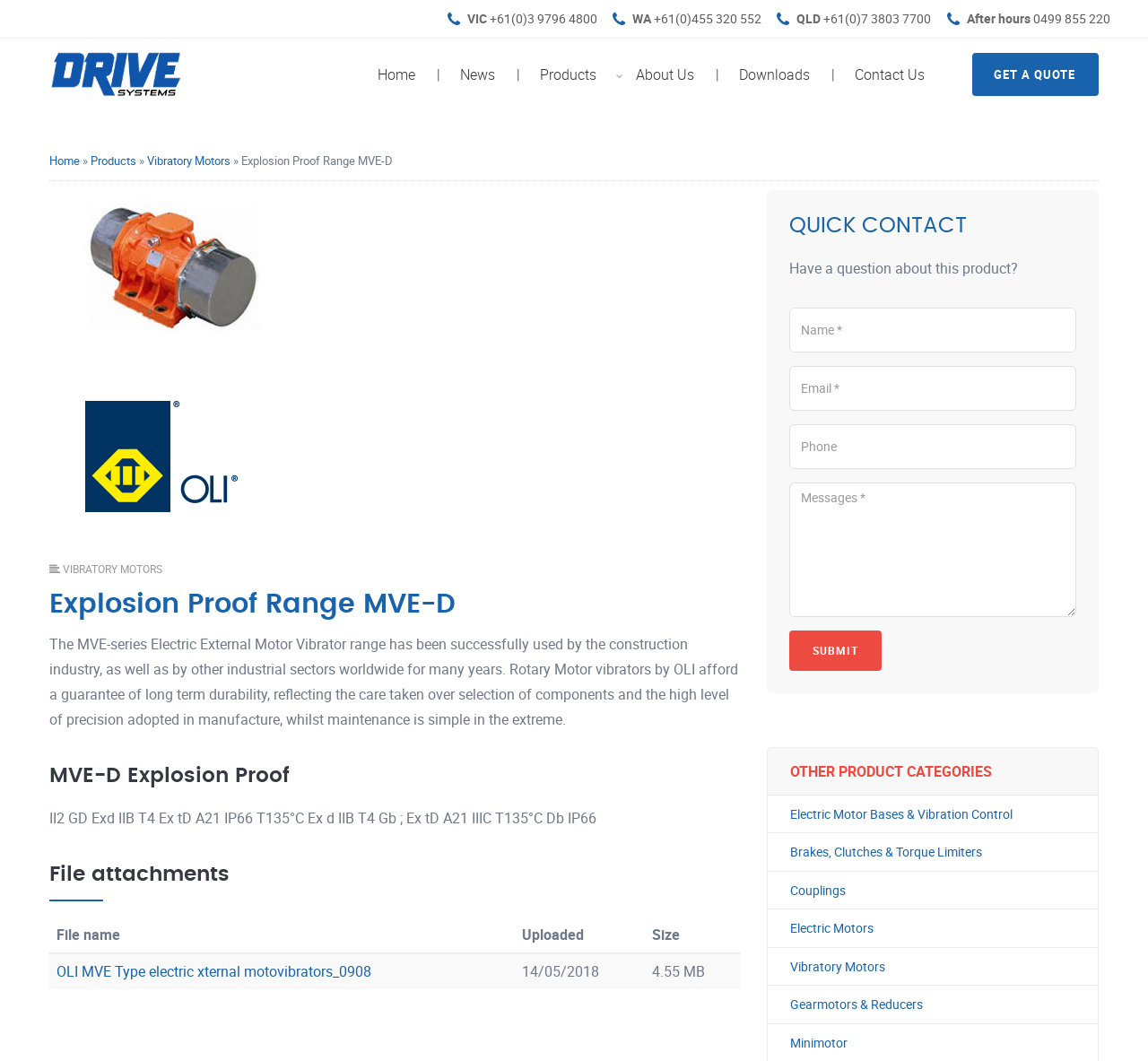Identify the bounding box coordinates of the clickable region required to complete the instruction: "Click on the 'Vibratory Motors' link". The coordinates should be given as four float numbers within the range of 0 and 1, i.e., [left, top, right, bottom].

[0.128, 0.144, 0.201, 0.159]